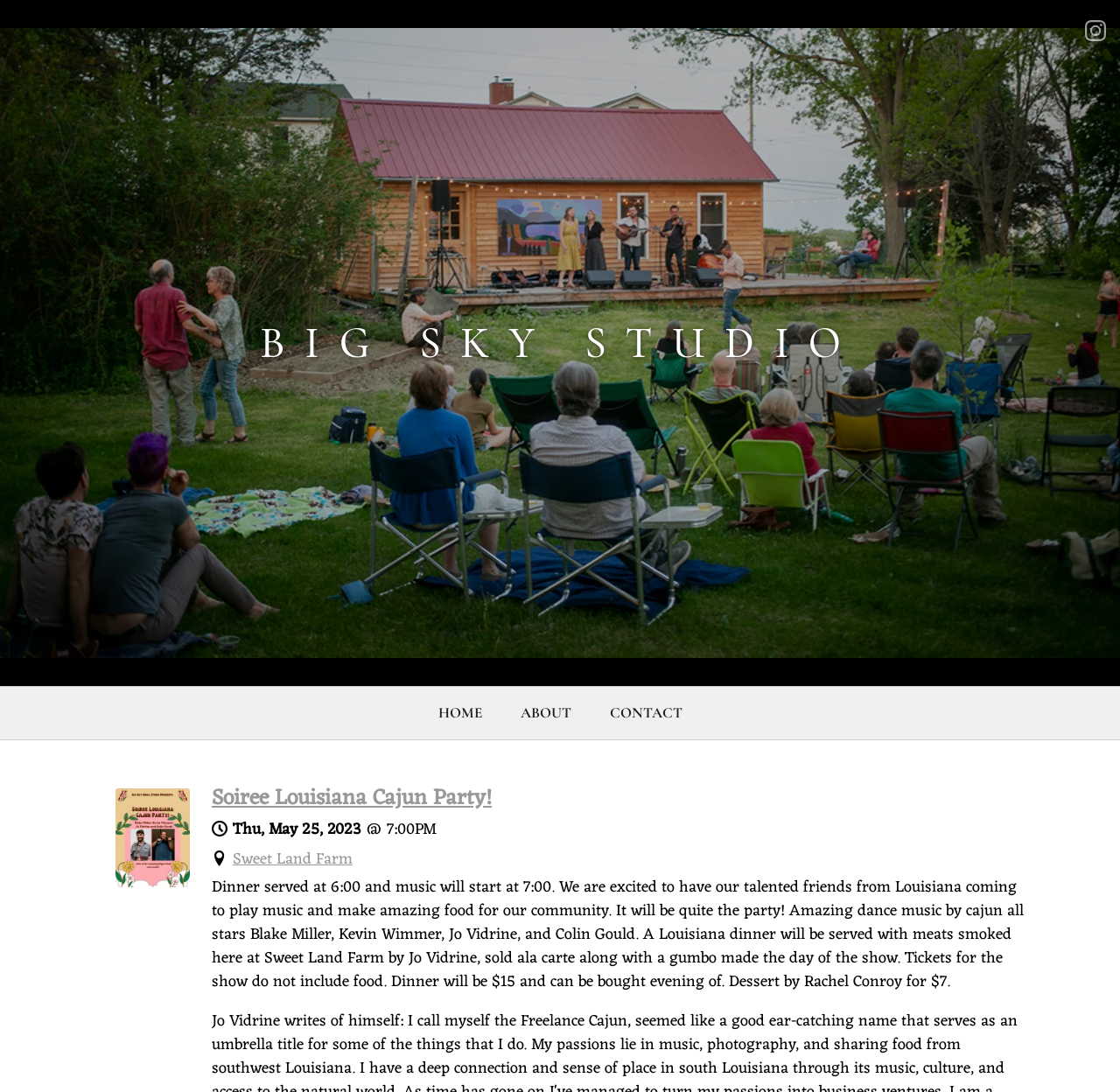Find the headline of the webpage and generate its text content.

BIG SKY STUDIO